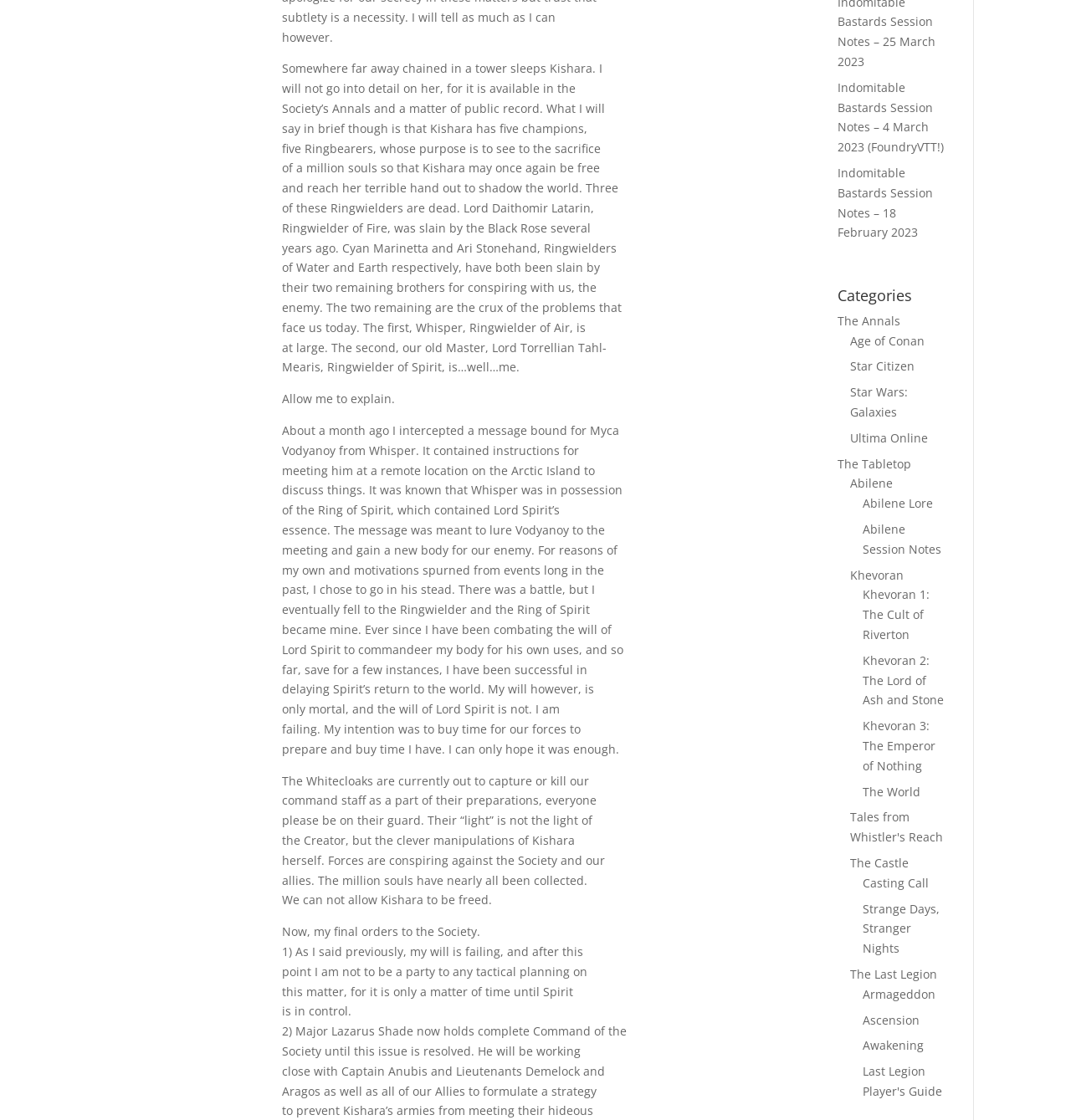Find the bounding box coordinates of the element I should click to carry out the following instruction: "Click the link to Abilene Session Notes".

[0.805, 0.465, 0.879, 0.497]